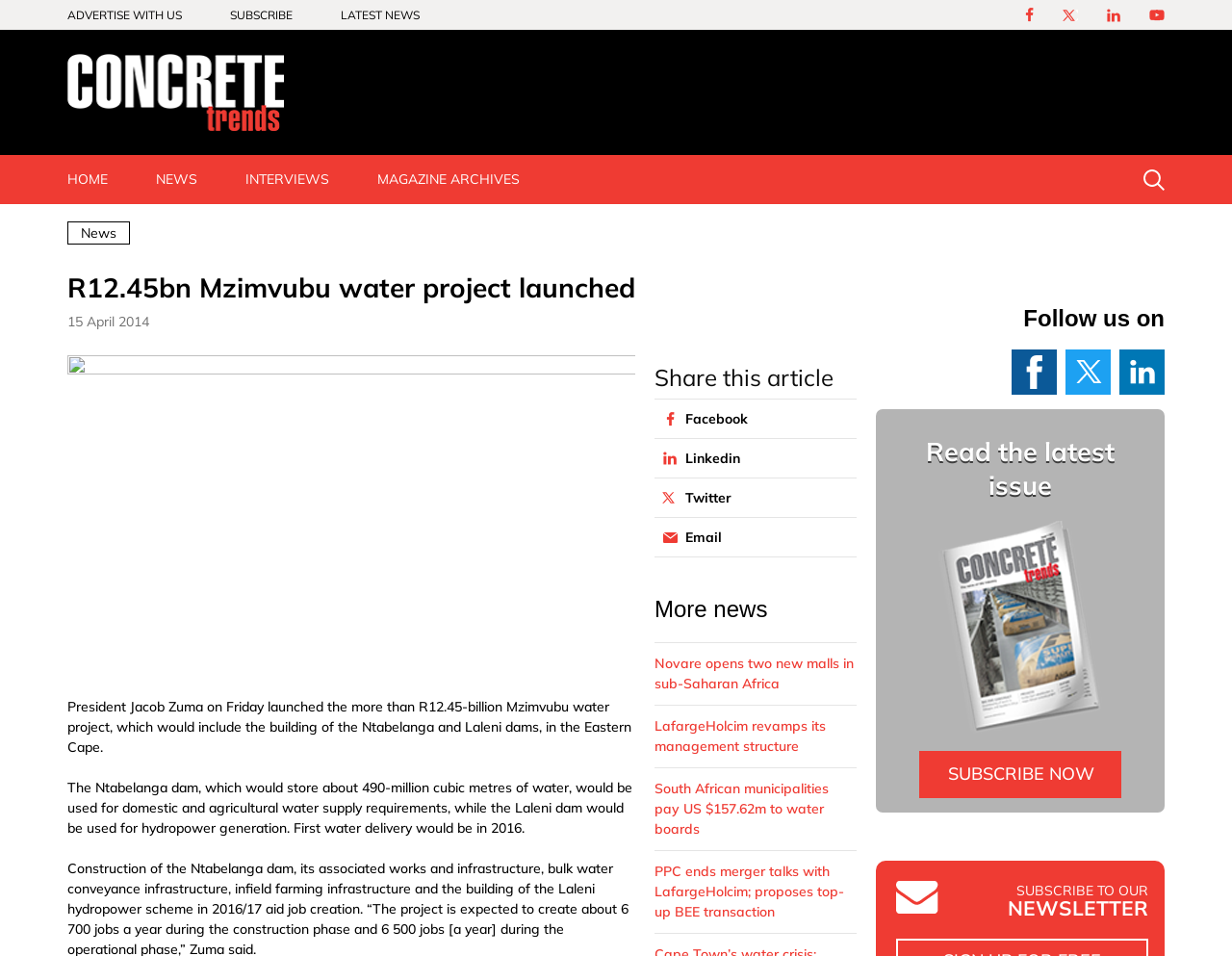Locate the bounding box coordinates of the clickable area to execute the instruction: "Click on ADVERTISE WITH US". Provide the coordinates as four float numbers between 0 and 1, represented as [left, top, right, bottom].

[0.055, 0.008, 0.148, 0.023]